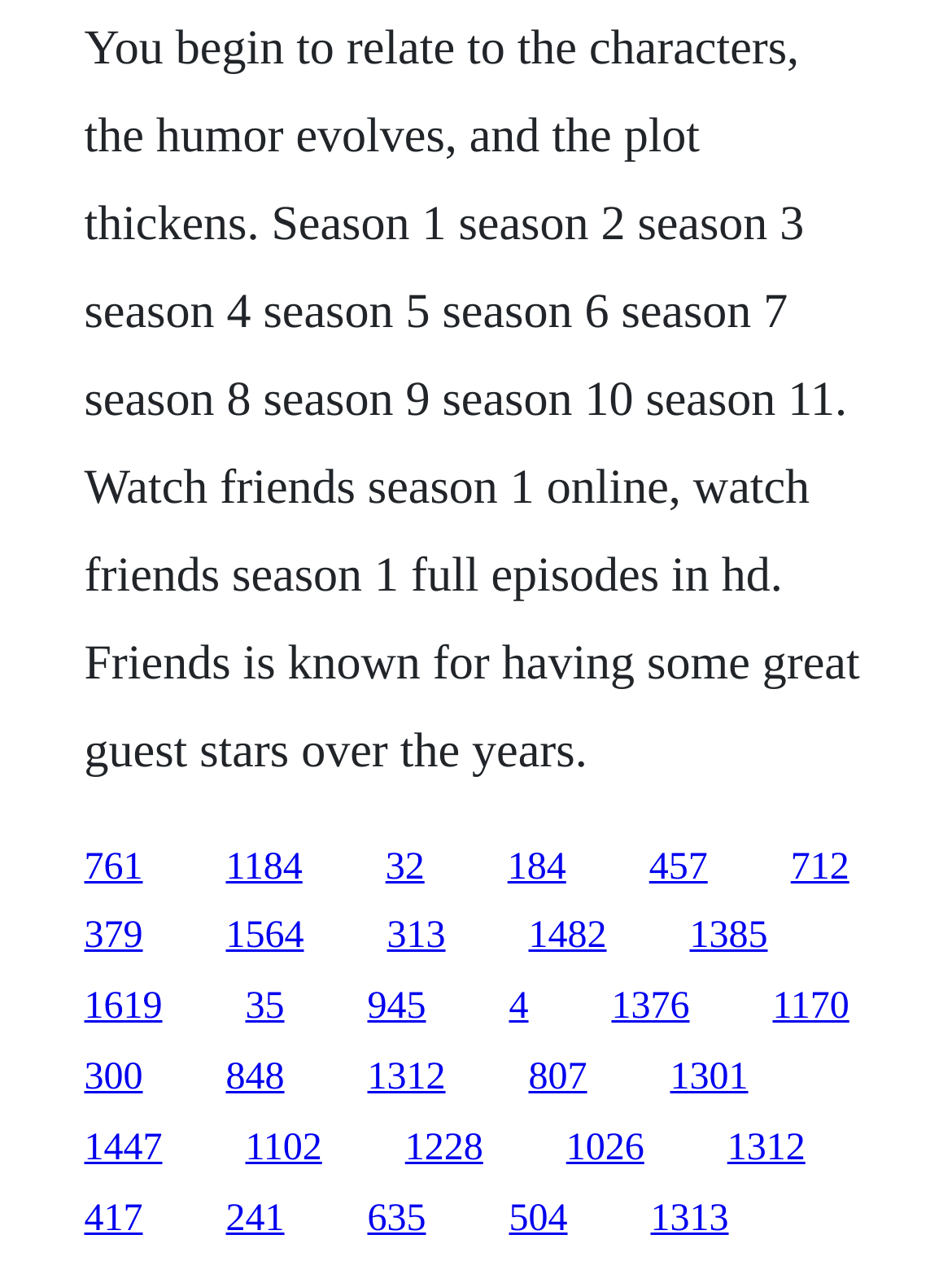Please identify the bounding box coordinates for the region that you need to click to follow this instruction: "Go to the page for Season 11".

[0.831, 0.664, 0.892, 0.697]